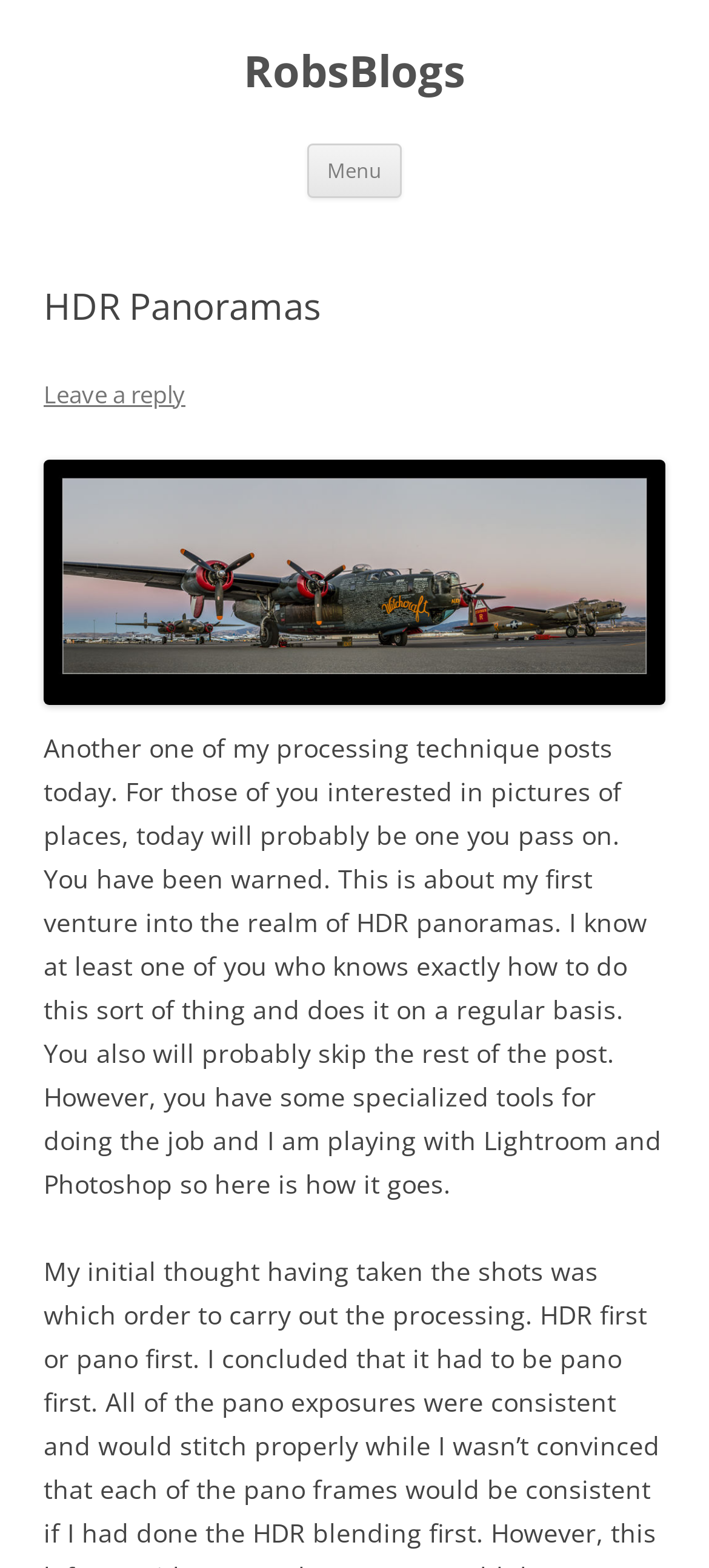What is the purpose of the 'Menu' button?
Refer to the screenshot and answer in one word or phrase.

To navigate the website